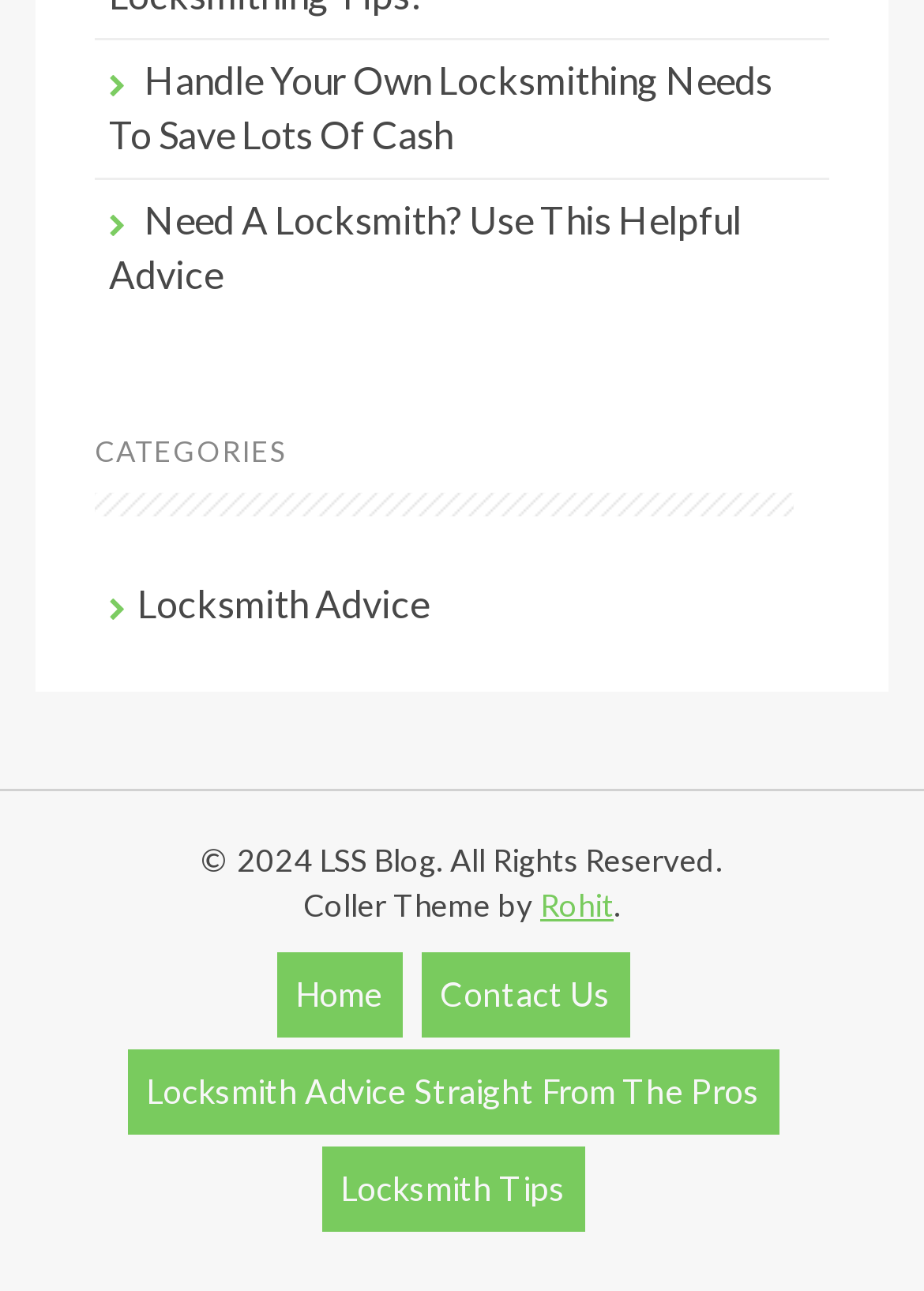Please determine the bounding box coordinates of the element's region to click in order to carry out the following instruction: "Click on 'Handle Your Own Locksmithing Needs To Save Lots Of Cash'". The coordinates should be four float numbers between 0 and 1, i.e., [left, top, right, bottom].

[0.118, 0.044, 0.836, 0.121]